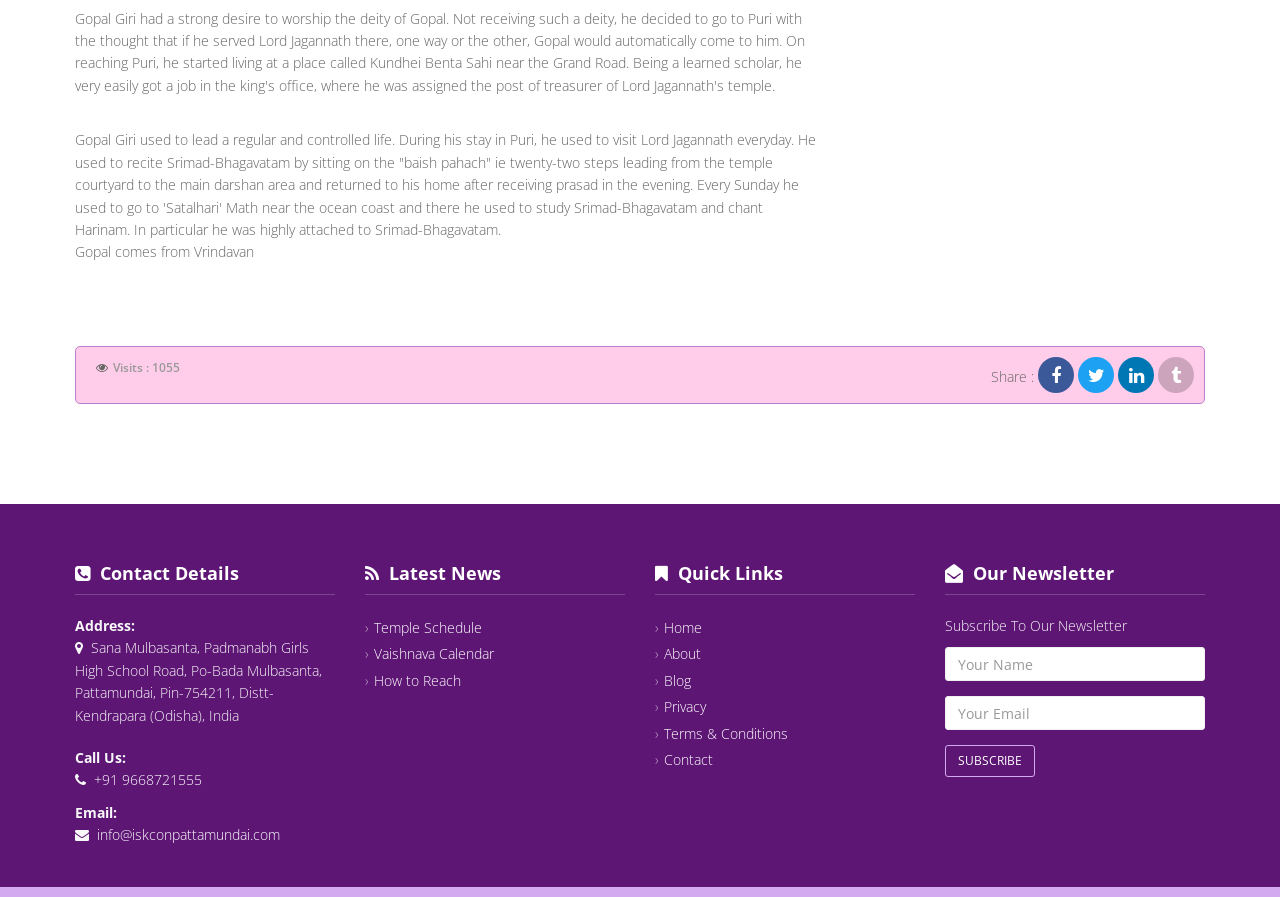Could you provide the bounding box coordinates for the portion of the screen to click to complete this instruction: "Click the share button"?

[0.811, 0.398, 0.839, 0.438]